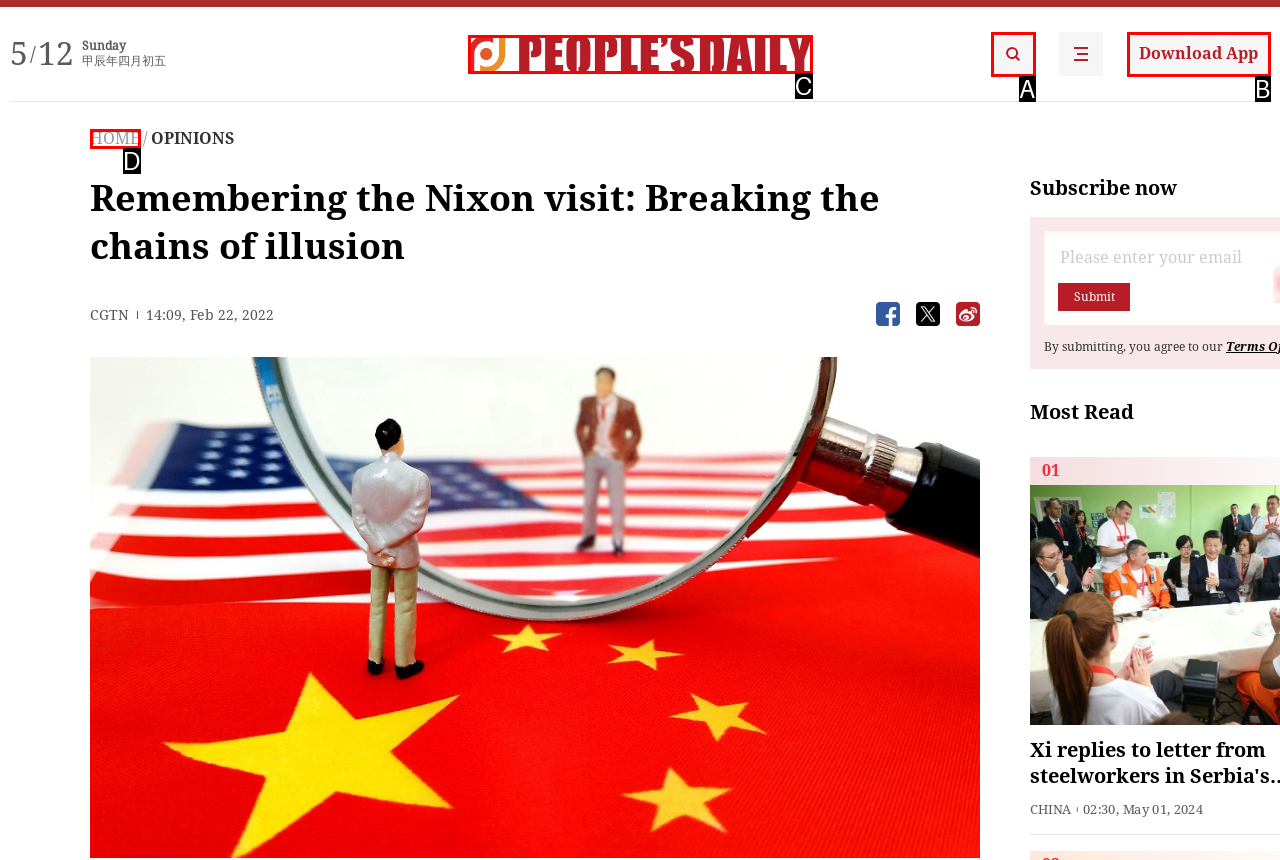Select the option that matches this description: HOME
Answer by giving the letter of the chosen option.

D